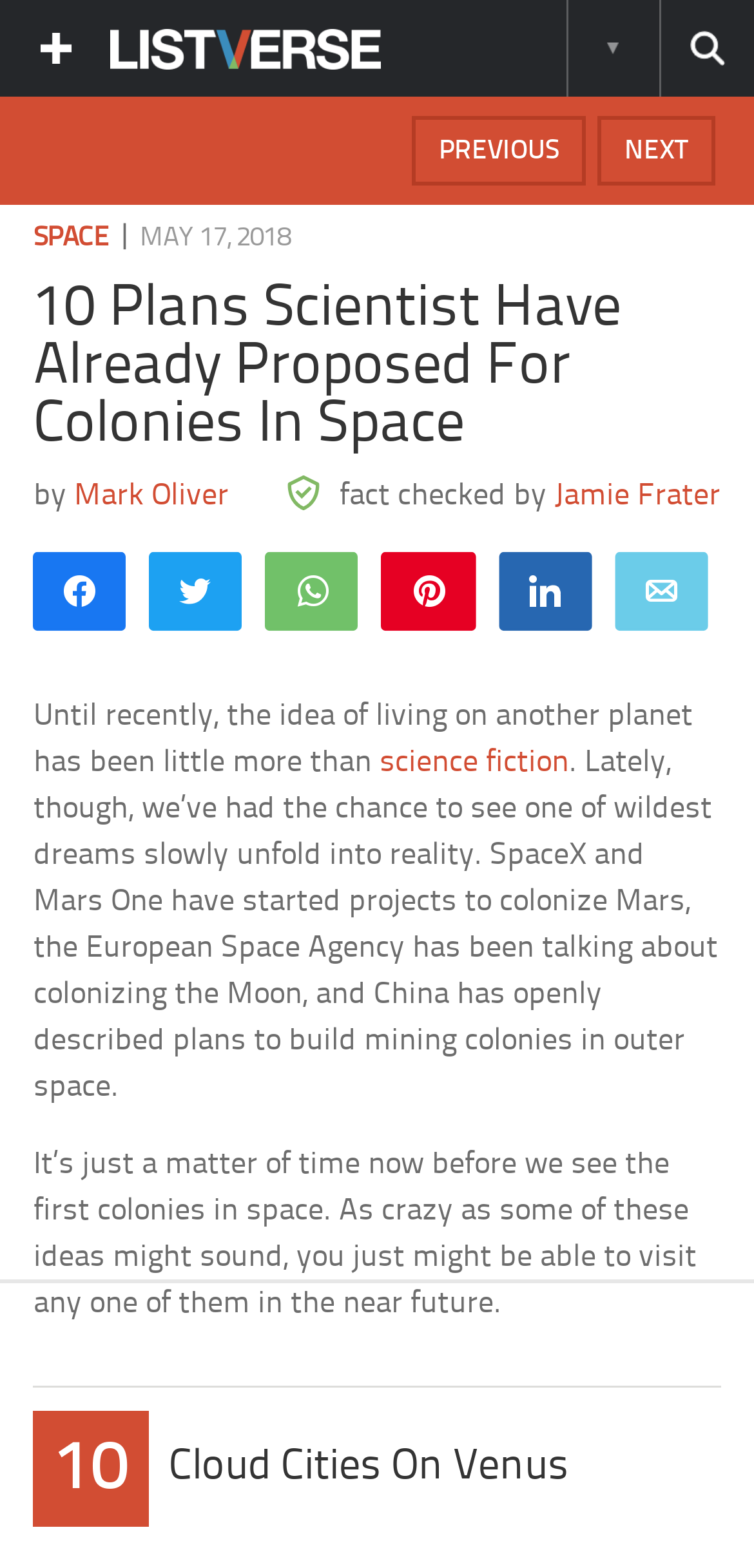Determine the bounding box coordinates for the area that needs to be clicked to fulfill this task: "Share on WhatsApp". The coordinates must be given as four float numbers between 0 and 1, i.e., [left, top, right, bottom].

[0.356, 0.353, 0.474, 0.398]